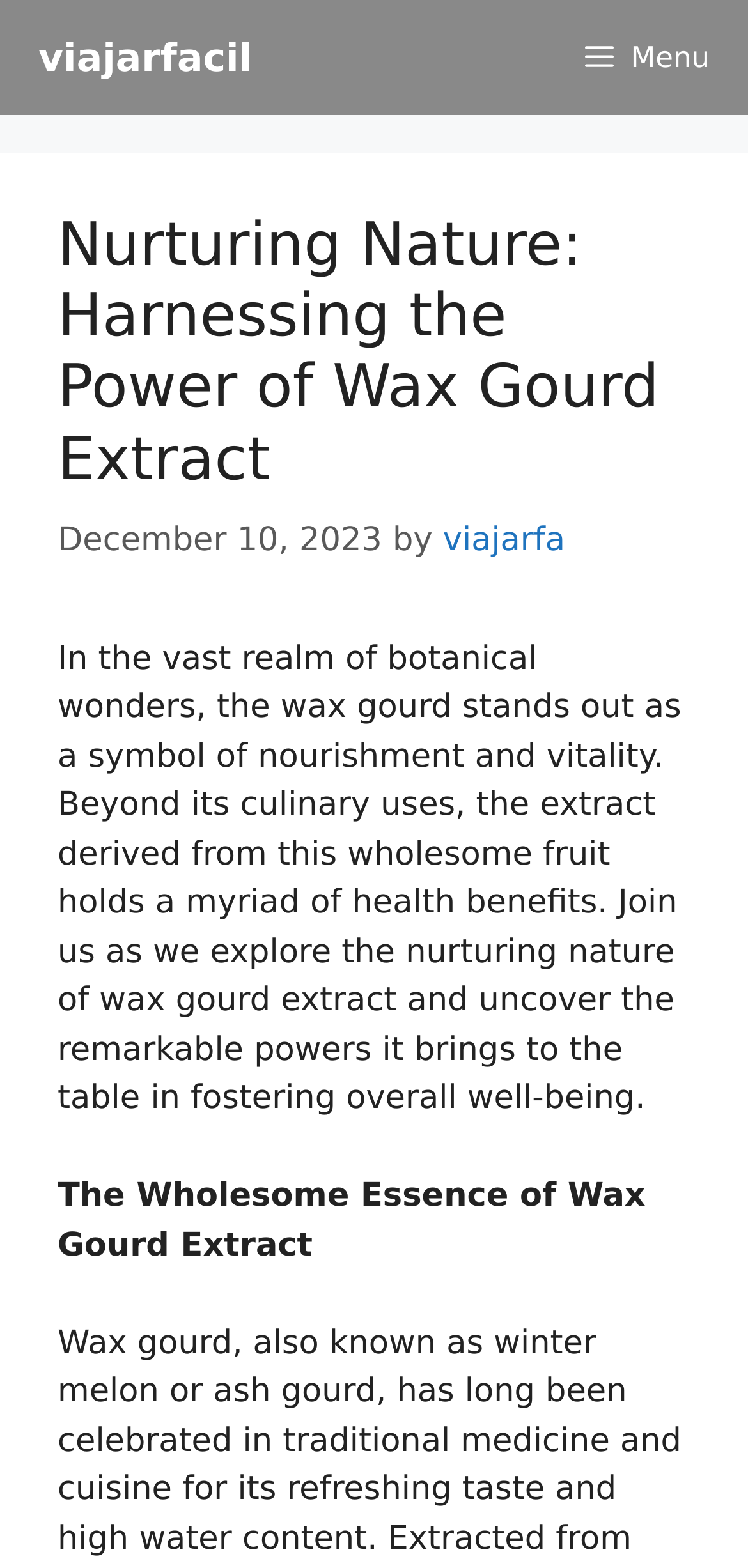What is the date of the article?
Based on the image, provide a one-word or brief-phrase response.

December 10, 2023